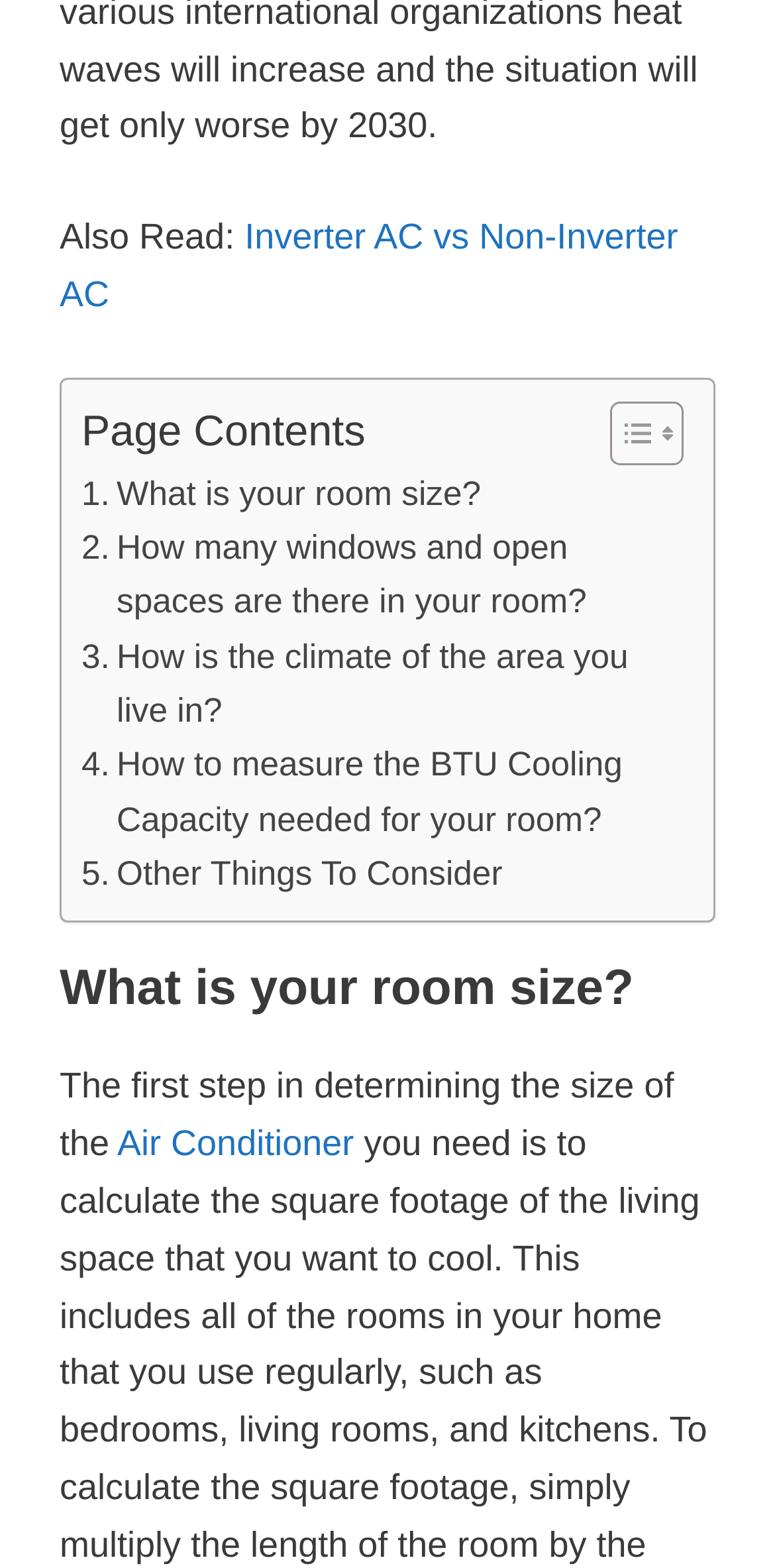Pinpoint the bounding box coordinates of the clickable element needed to complete the instruction: "Toggle Table of Content". The coordinates should be provided as four float numbers between 0 and 1: [left, top, right, bottom].

[0.749, 0.255, 0.869, 0.298]